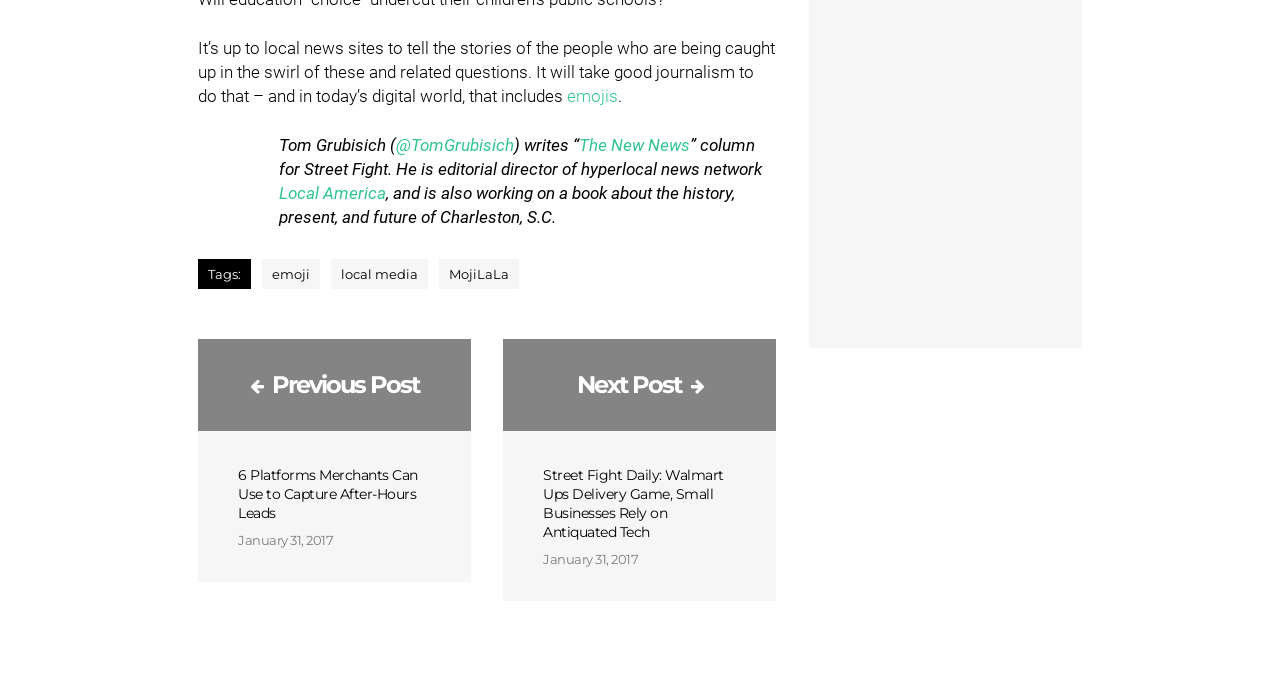Could you specify the bounding box coordinates for the clickable section to complete the following instruction: "View the previous post"?

[0.213, 0.535, 0.327, 0.577]